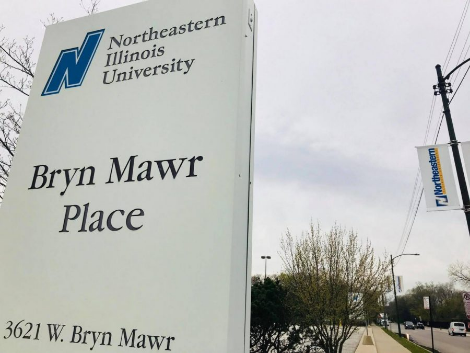What is the atmosphere of the university environment?
Examine the image and give a concise answer in one word or a short phrase.

Serene